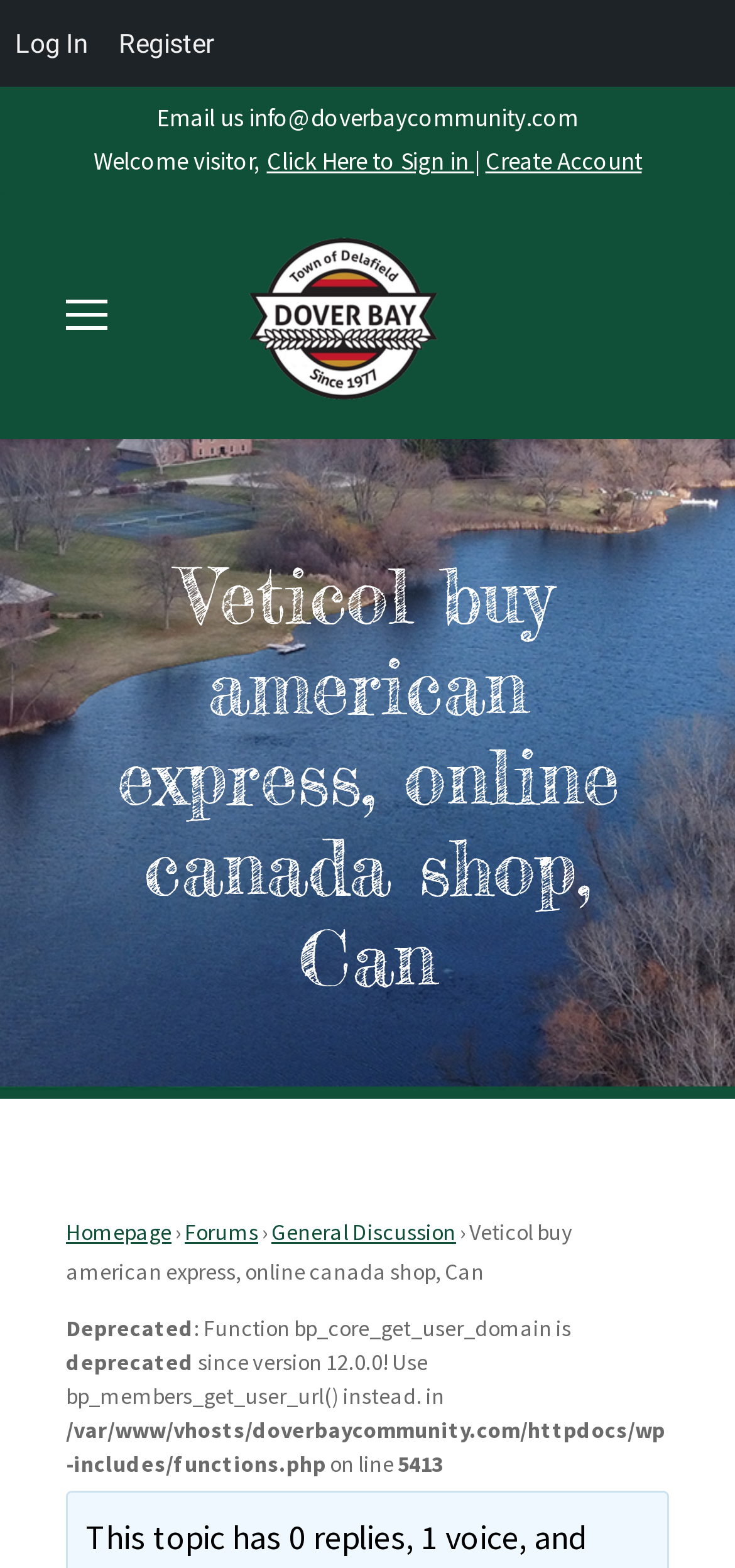Extract the bounding box coordinates of the UI element described: "General Discussion". Provide the coordinates in the format [left, top, right, bottom] with values ranging from 0 to 1.

[0.369, 0.776, 0.621, 0.794]